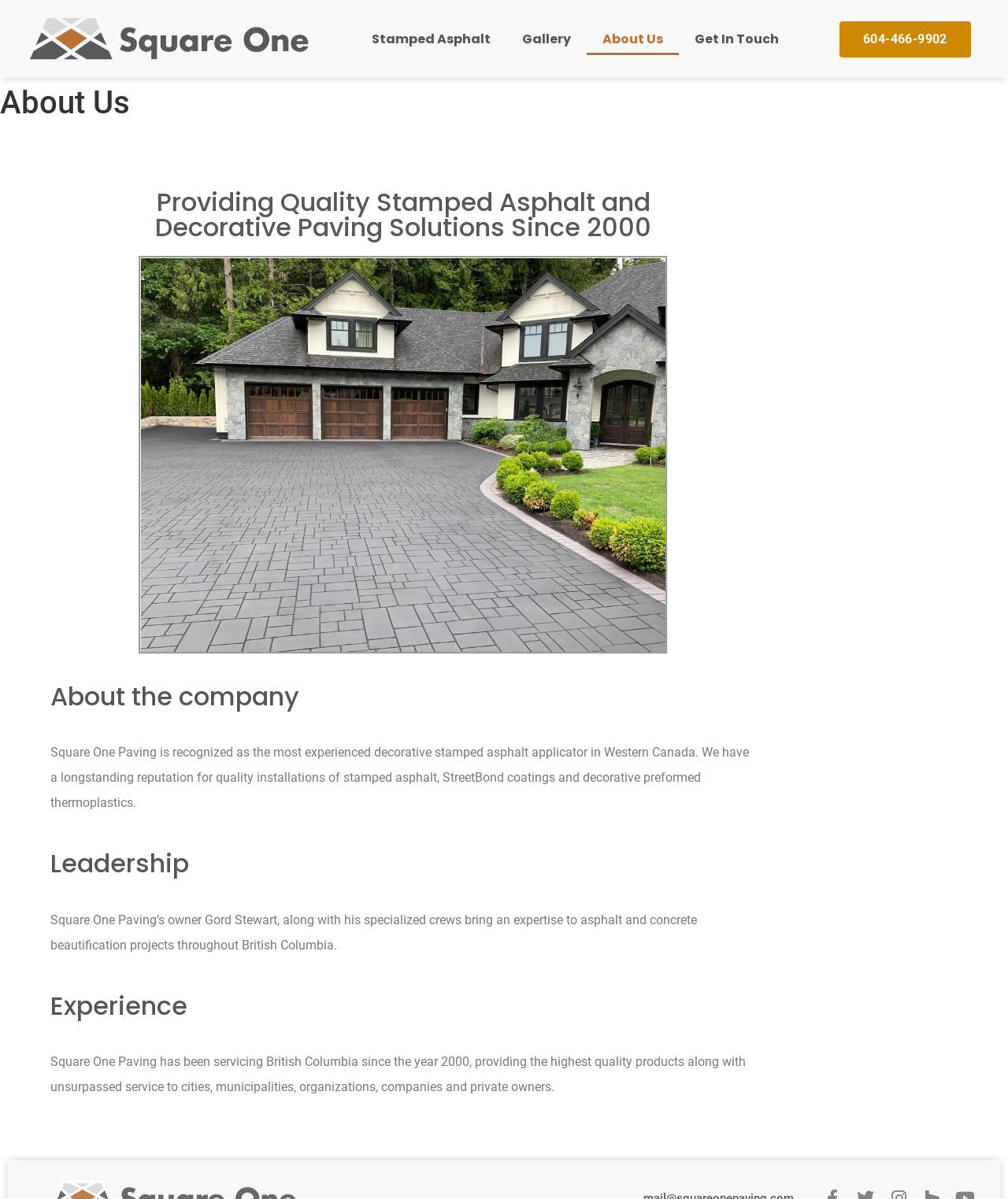Respond to the question below with a single word or phrase: What is the phone number provided on the webpage?

604-466-9902